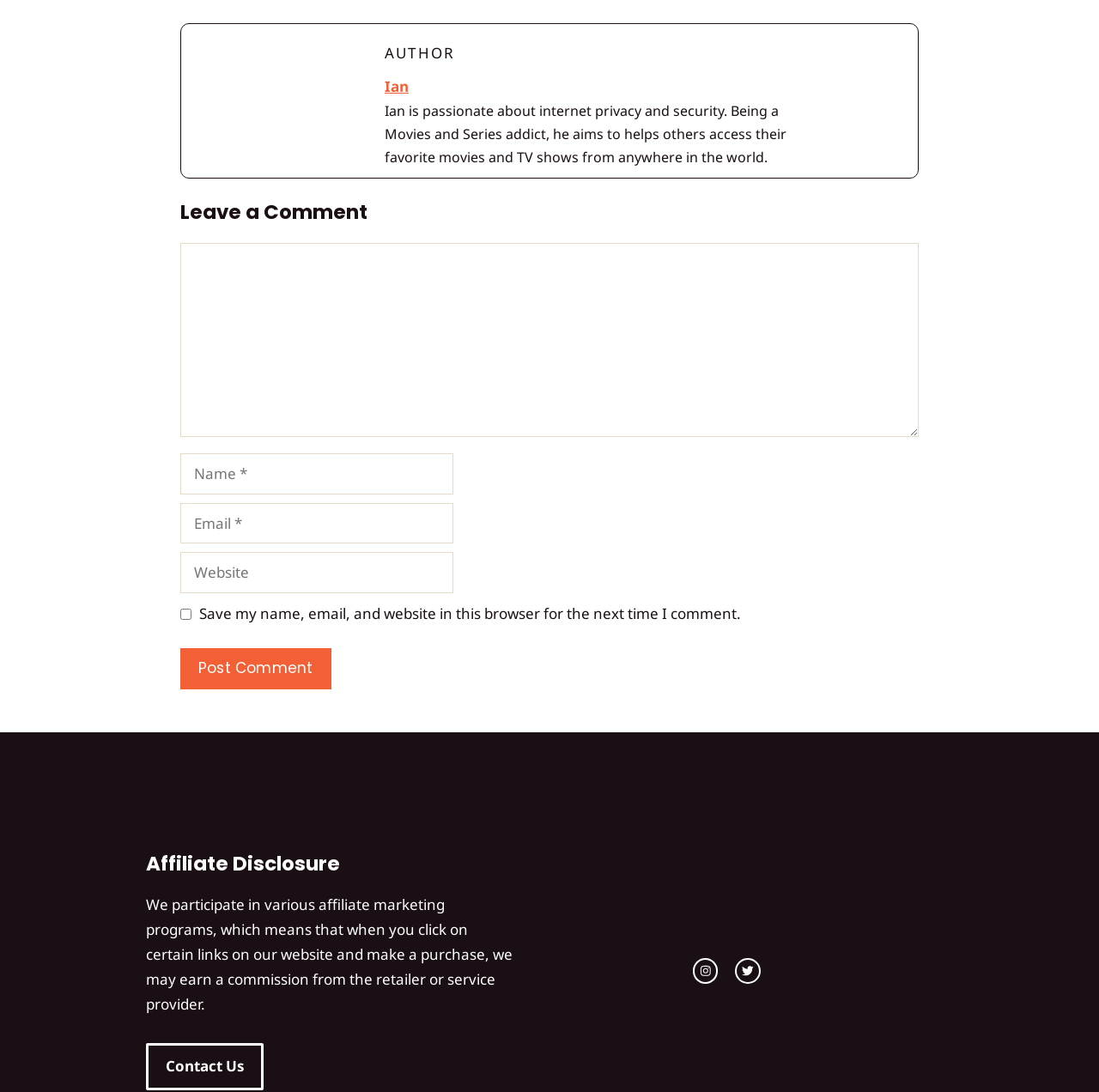Select the bounding box coordinates of the element I need to click to carry out the following instruction: "Leave a comment".

[0.164, 0.223, 0.836, 0.4]